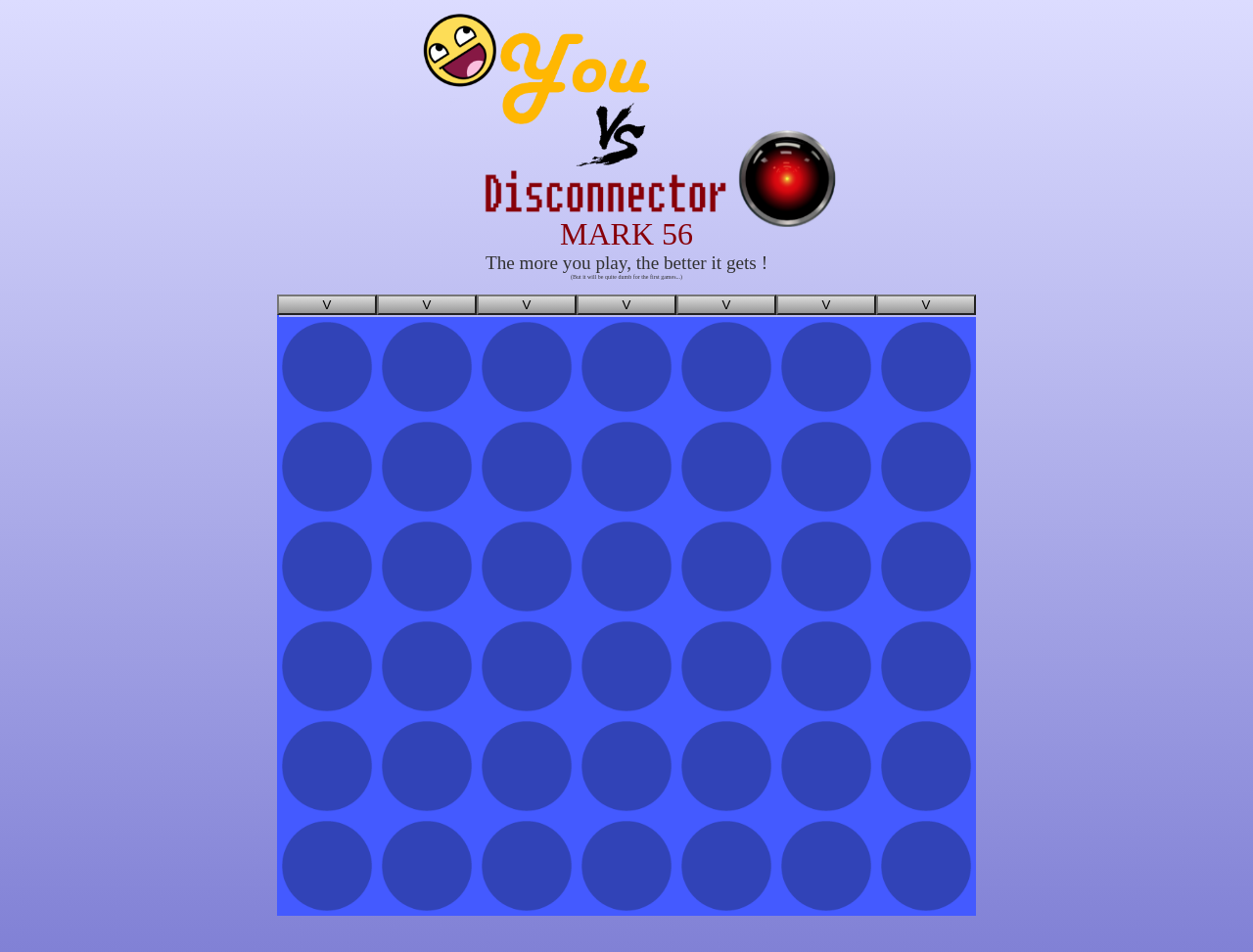Identify the bounding box coordinates of the specific part of the webpage to click to complete this instruction: "Click the bottom-left image".

[0.222, 0.753, 0.3, 0.856]